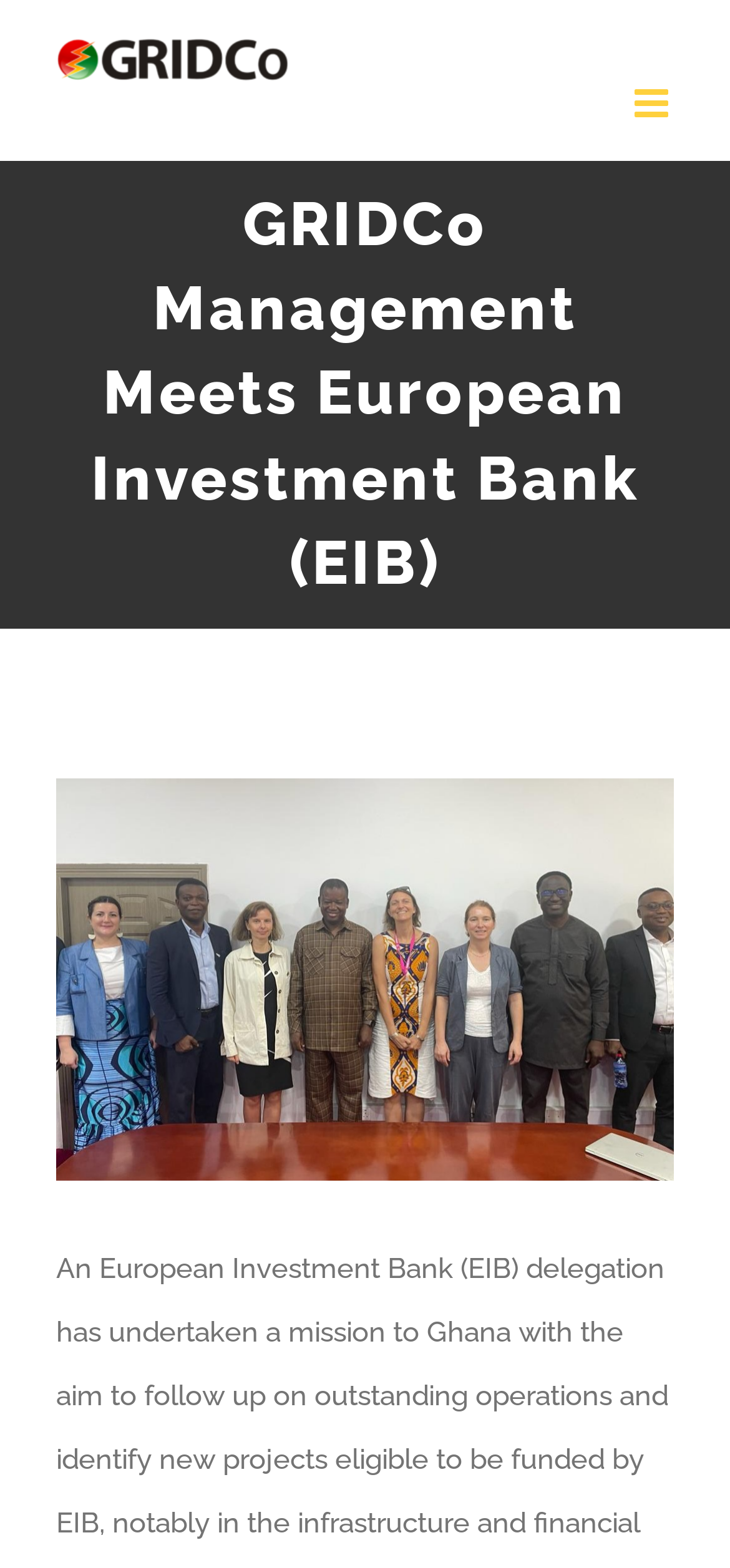What is the function of the 'Toggle mobile menu' button?
Please respond to the question thoroughly and include all relevant details.

The 'Toggle mobile menu' button has an attribute 'expanded: False' and 'controls: mobile-menu-homepage-main-menu', which suggests that it is used to expand or collapse the mobile menu on the webpage.